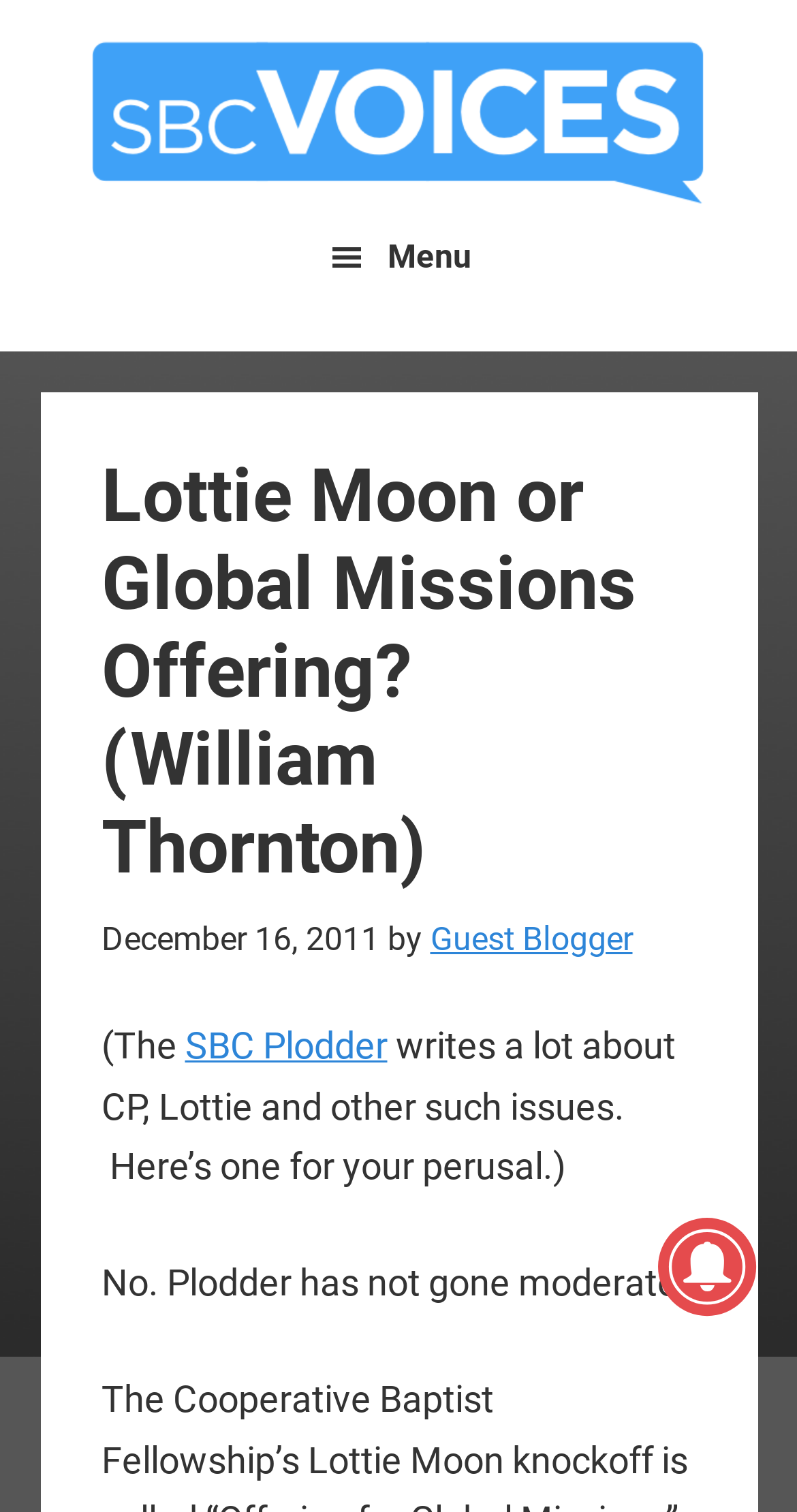Using the element description Menu, predict the bounding box coordinates for the UI element. Provide the coordinates in (top-left x, top-left y, bottom-right x, bottom-right y) format with values ranging from 0 to 1.

[0.05, 0.135, 0.95, 0.205]